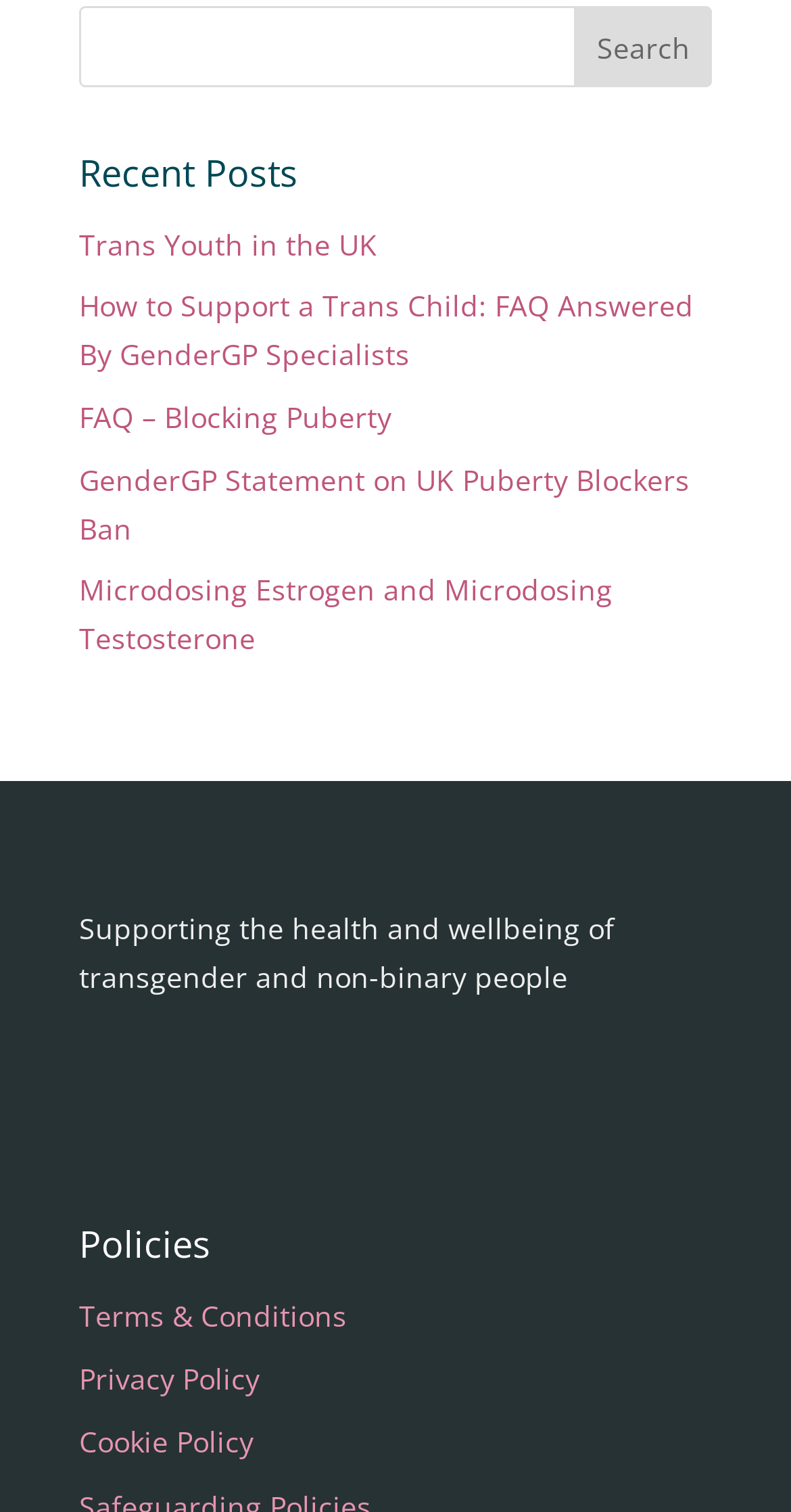Identify the bounding box coordinates for the element that needs to be clicked to fulfill this instruction: "Learn about Microdosing Estrogen and Microdosing Testosterone". Provide the coordinates in the format of four float numbers between 0 and 1: [left, top, right, bottom].

[0.1, 0.378, 0.774, 0.435]